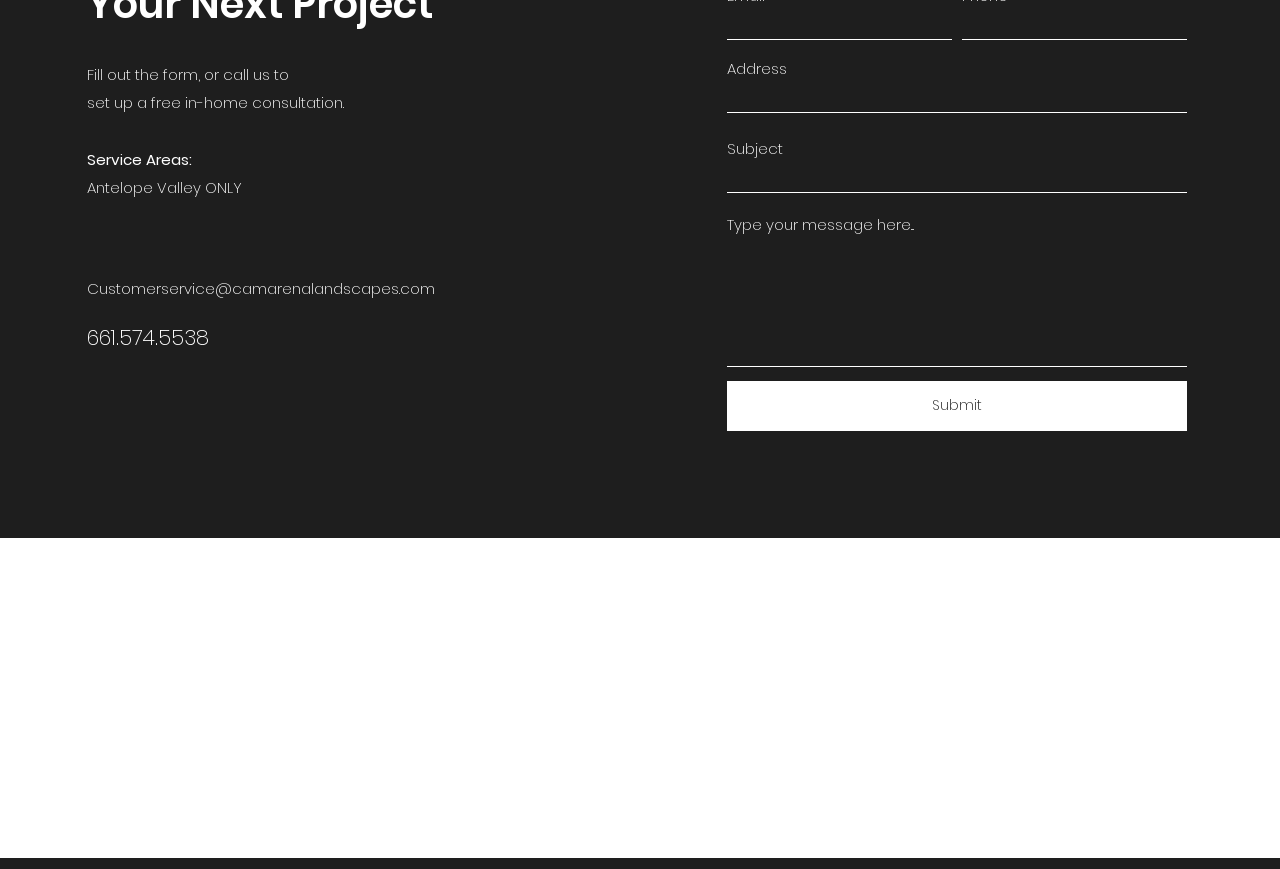What is the phone number to set up a free in-home consultation?
Based on the image, answer the question with as much detail as possible.

The phone number can be found in the section that mentions setting up a free in-home consultation, which is '661.574.5538'.